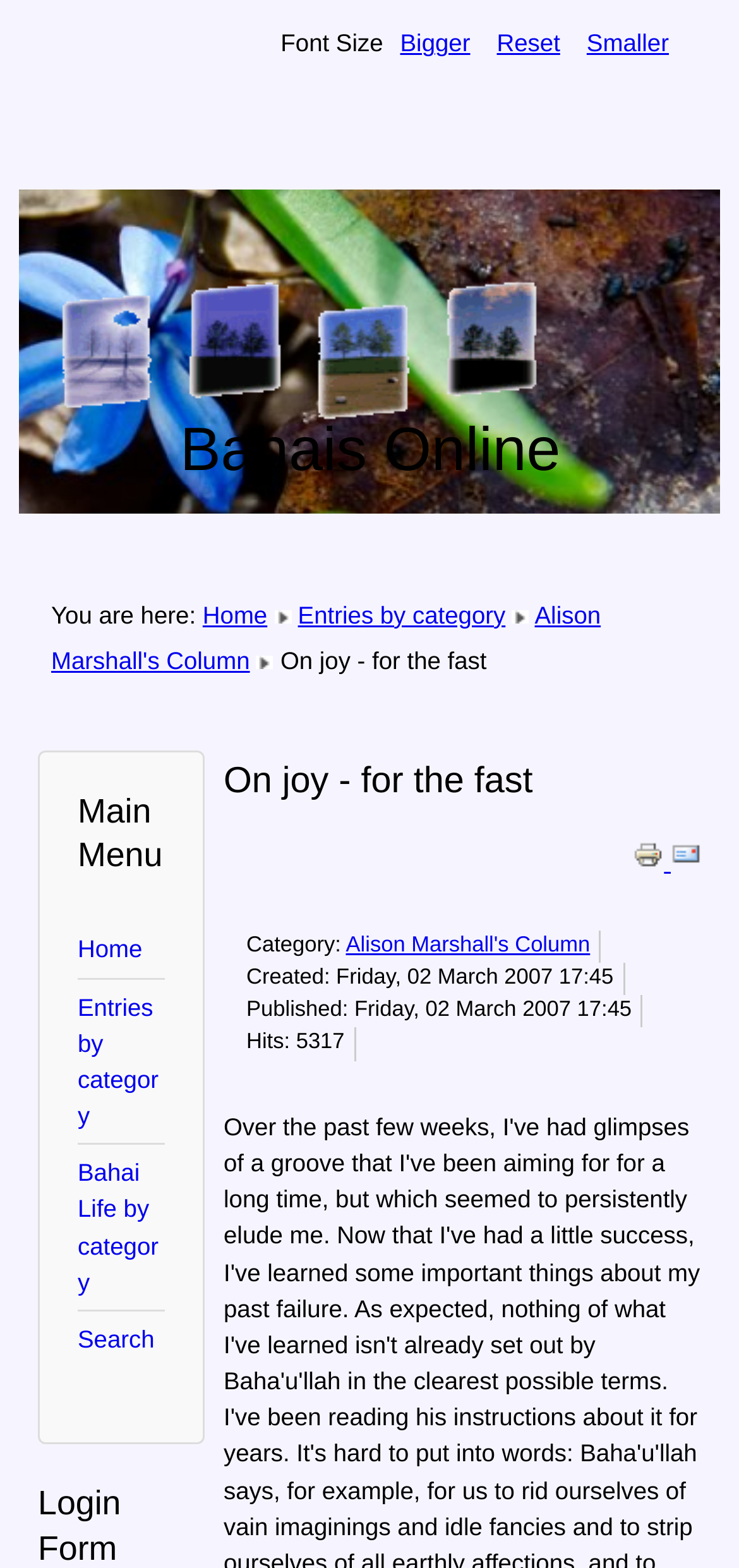Specify the bounding box coordinates of the area that needs to be clicked to achieve the following instruction: "Print the current page".

[0.858, 0.541, 0.908, 0.559]